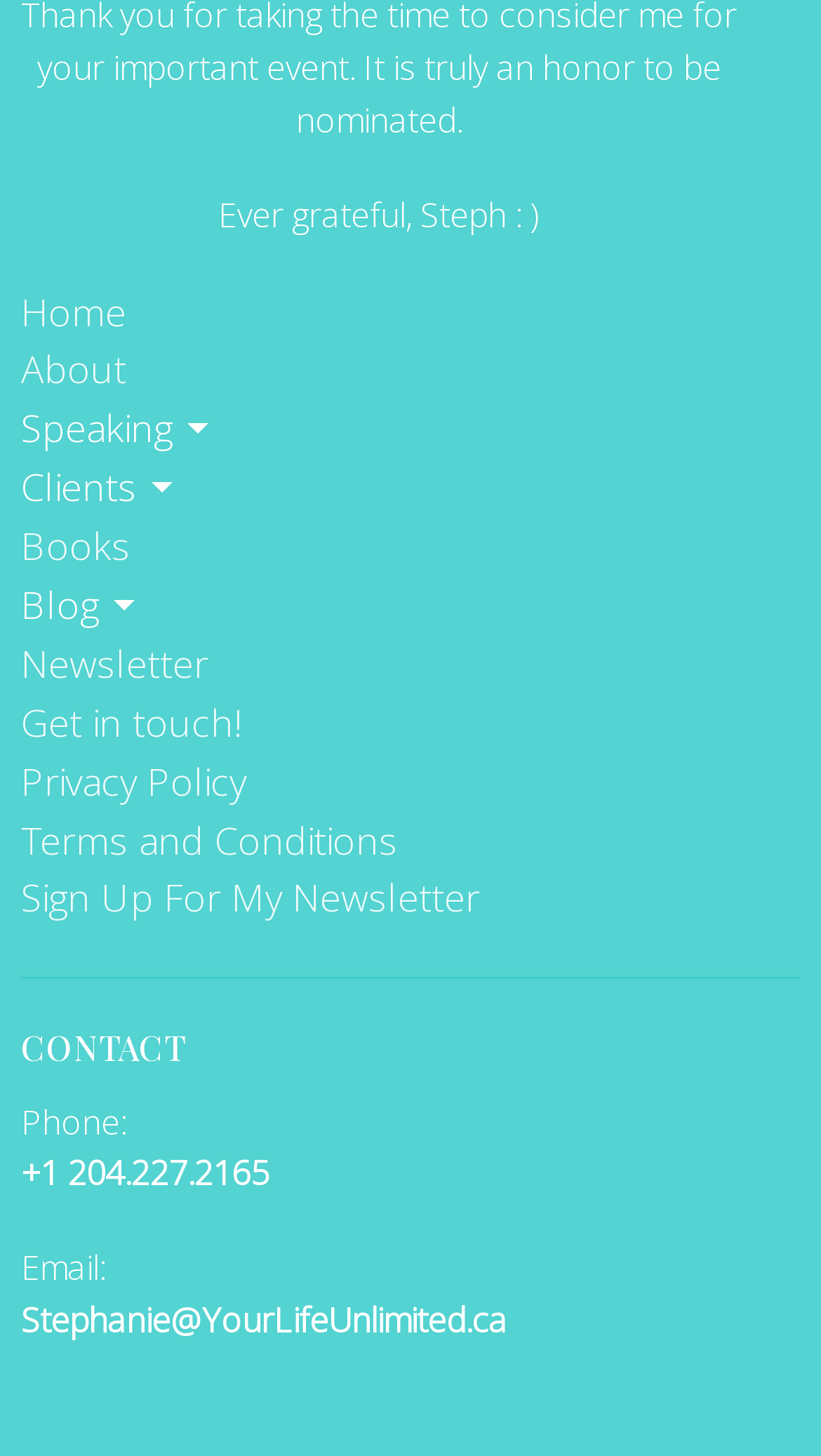Can you provide the bounding box coordinates for the element that should be clicked to implement the instruction: "read about National Disability Employment Awareness Month"?

None